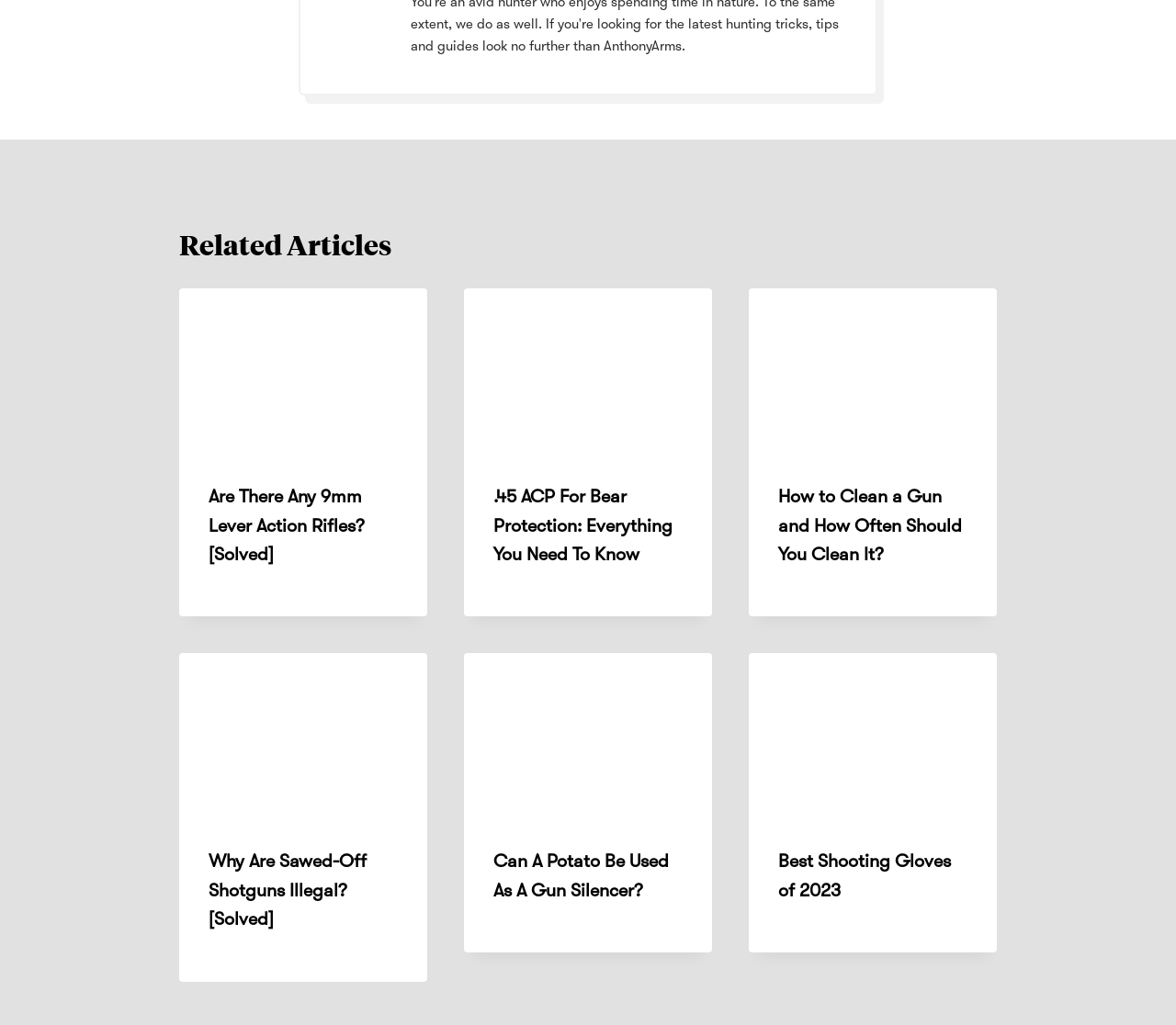Use the information in the screenshot to answer the question comprehensively: What is the topic of the last article?

The last article is located at the bottom-right corner of the webpage, and its title is 'Best Shooting Gloves of 2023', which indicates that the topic of this article is related to shooting gloves.